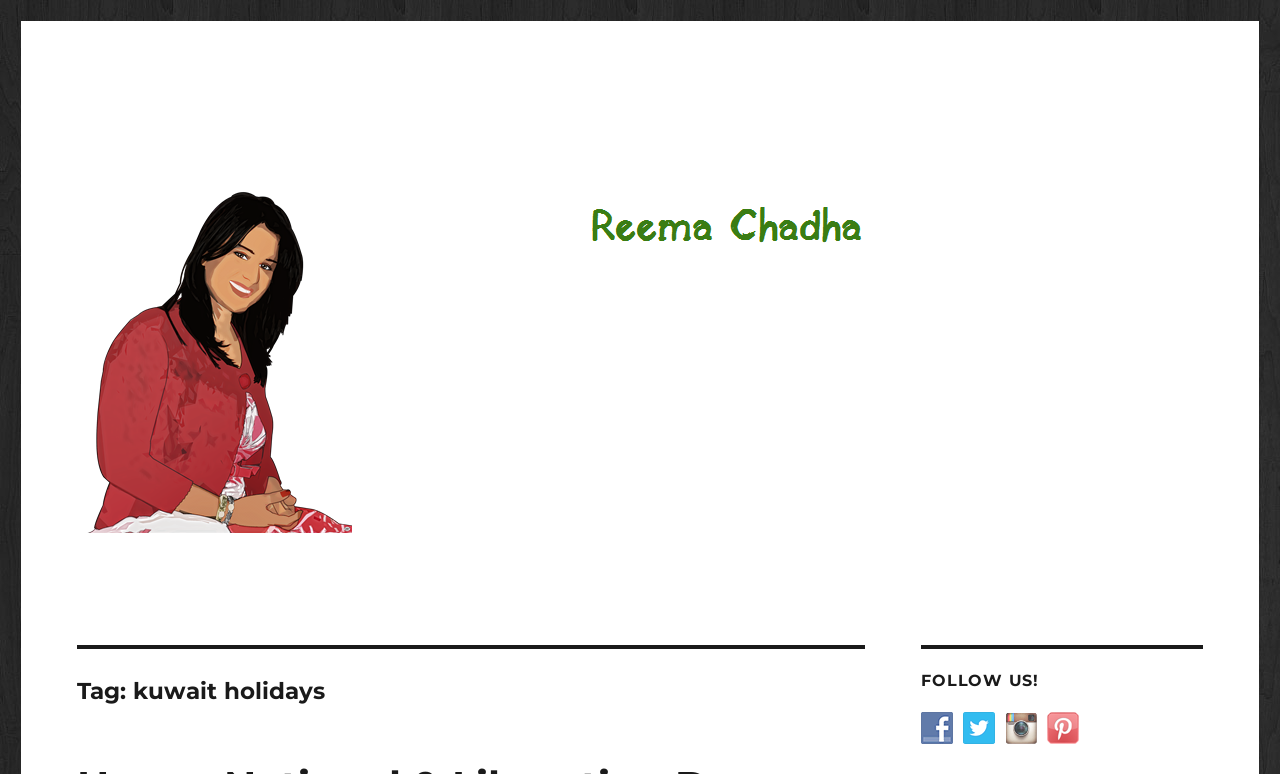Please provide a detailed answer to the question below by examining the image:
What is the last social media platform in the list?

The last social media platform in the list can be determined by examining the links and images in the 'FOLLOW US!' section, and it is 'Follow Us on Pinterest'.